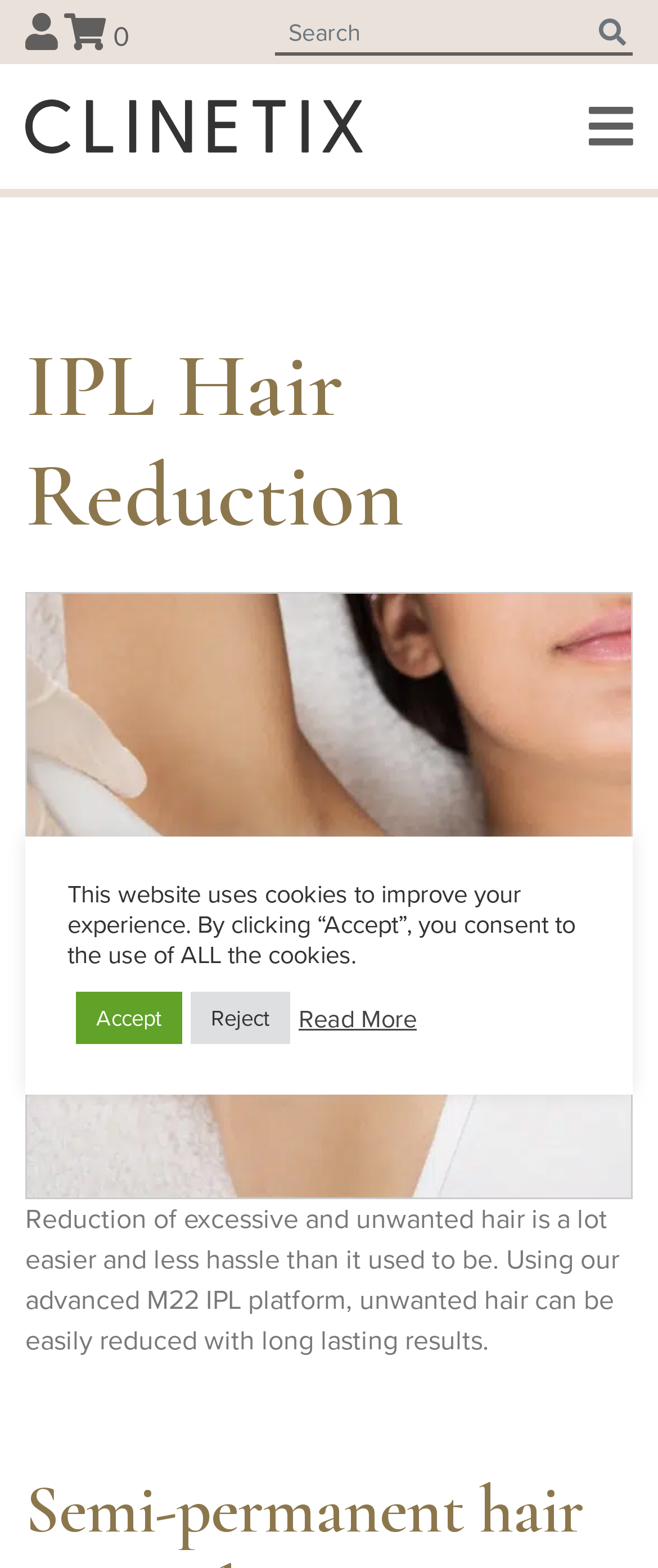Based on what you see in the screenshot, provide a thorough answer to this question: What is the platform used for IPL Hair Reduction?

According to the webpage, the platform used for IPL Hair Reduction is M22 IPL, which is mentioned in the static text description.